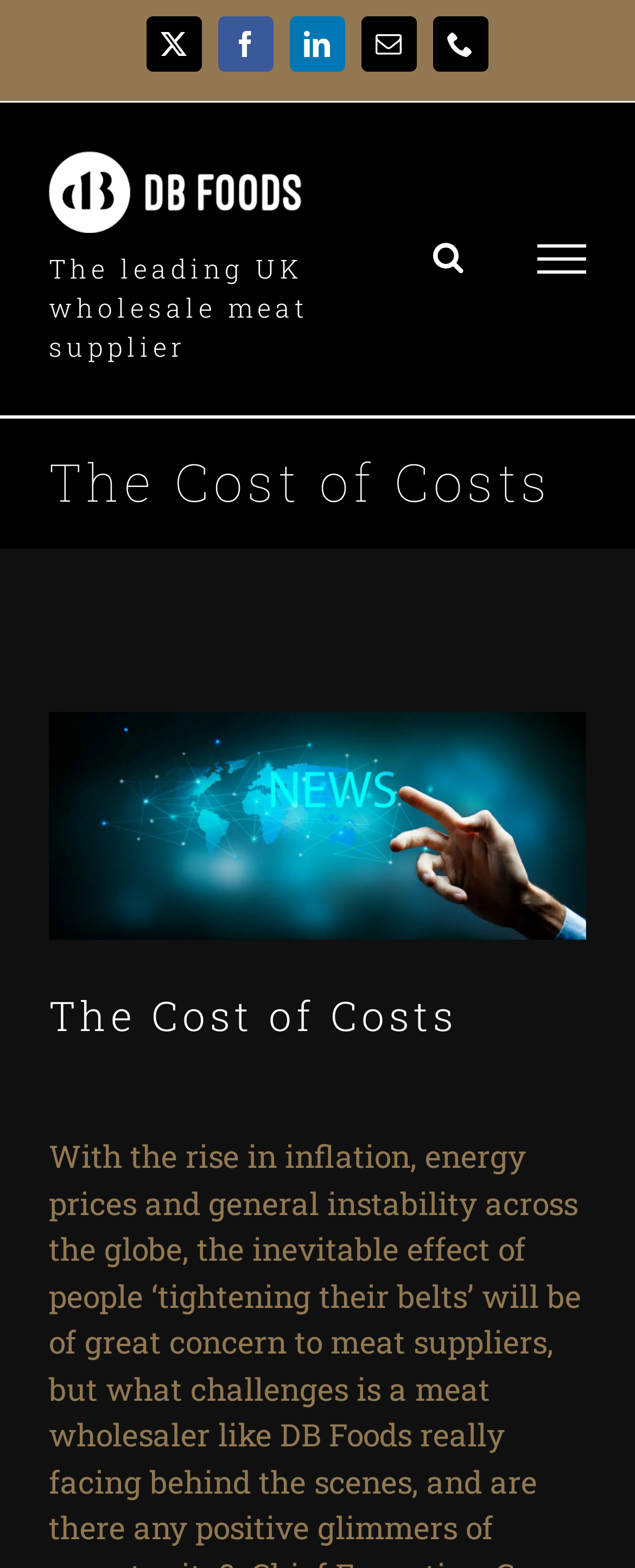Please find and give the text of the main heading on the webpage.

The Cost of Costs